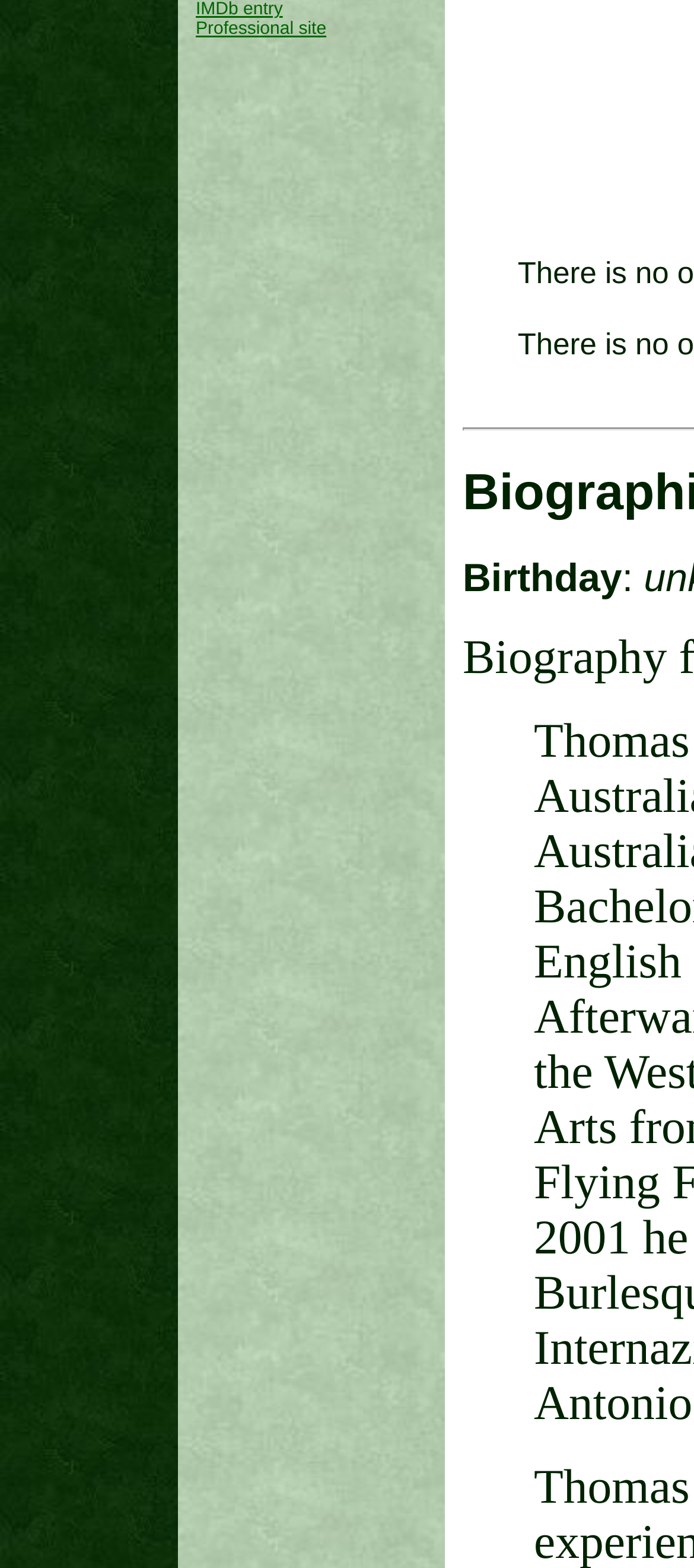Given the webpage screenshot, identify the bounding box of the UI element that matches this description: "Professional site".

[0.282, 0.012, 0.47, 0.025]